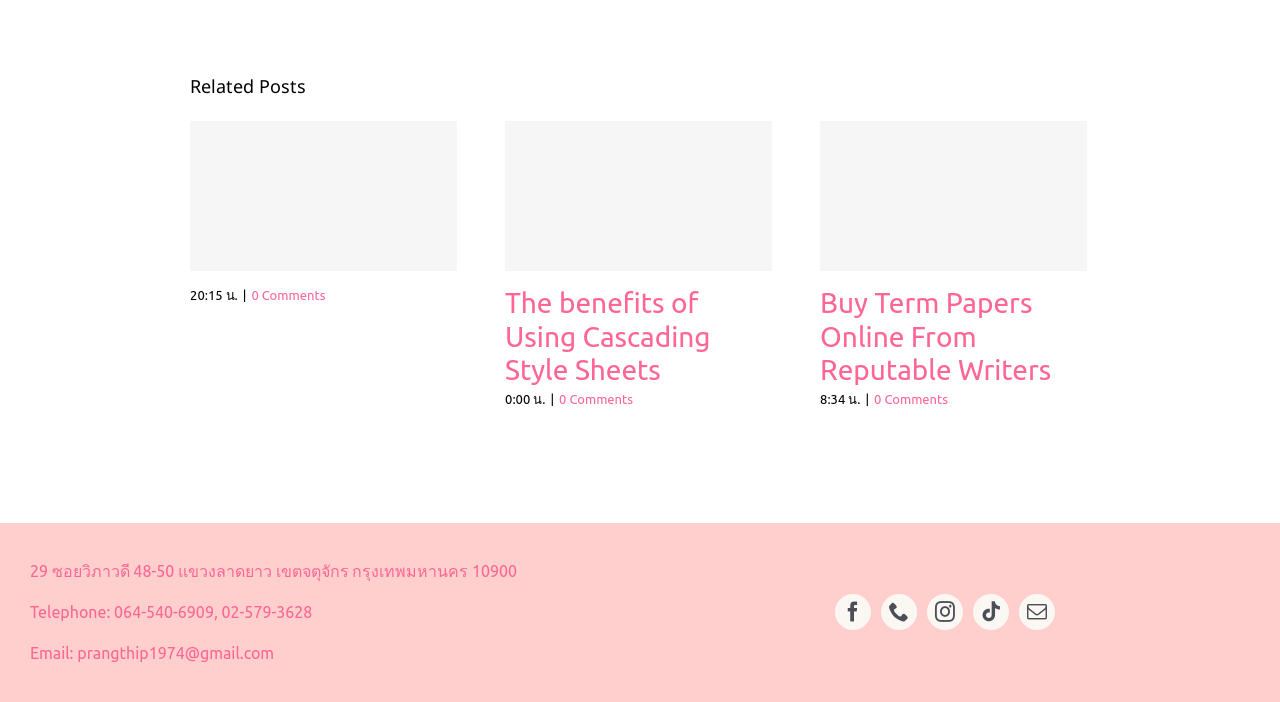How many comments does the second related post have?
Respond to the question with a single word or phrase according to the image.

0